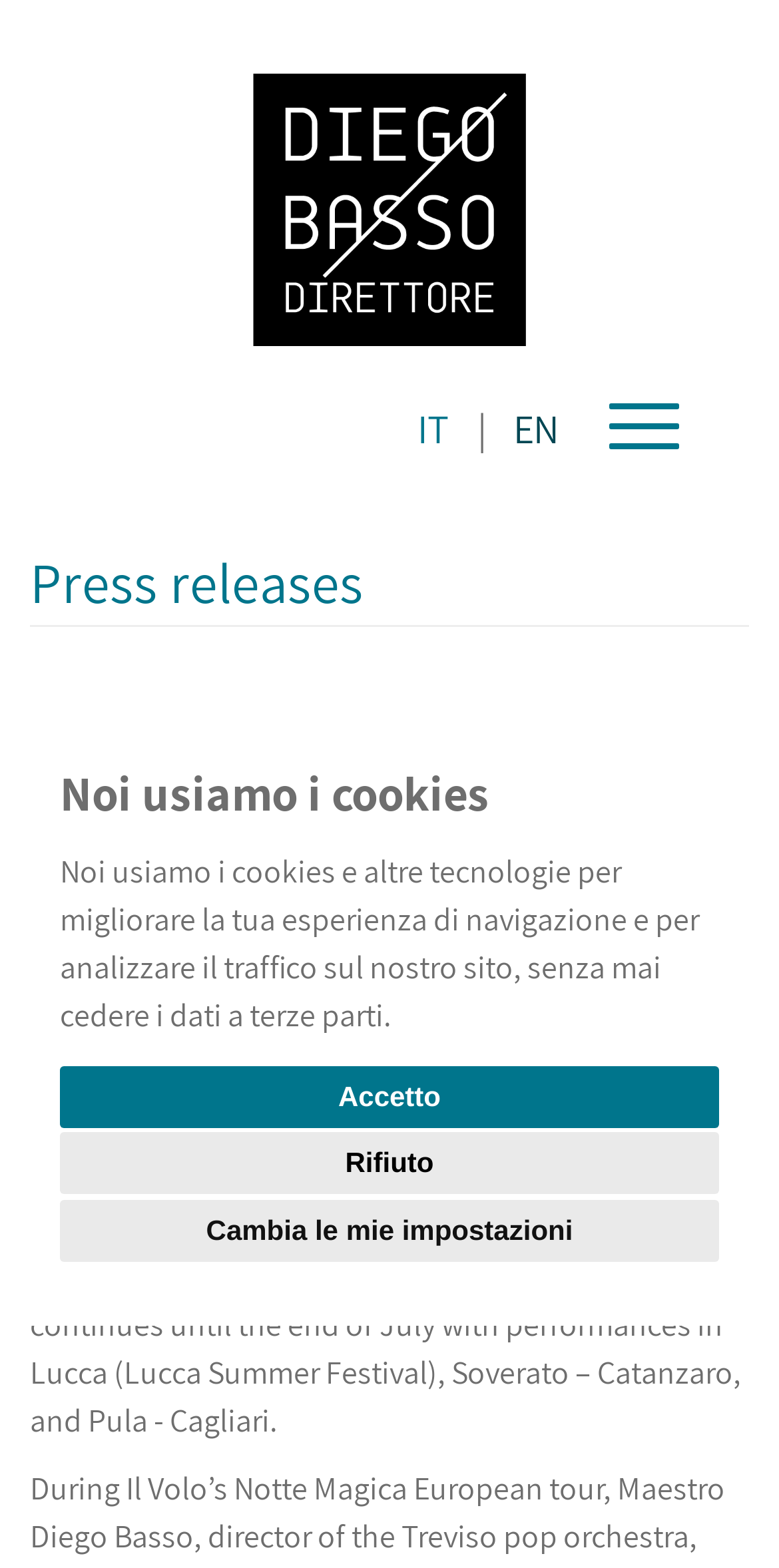Where will the performances of Il Volo take place?
Using the visual information, answer the question in a single word or phrase.

Palmanova, Padua, Lucca, Soverato, and Pula